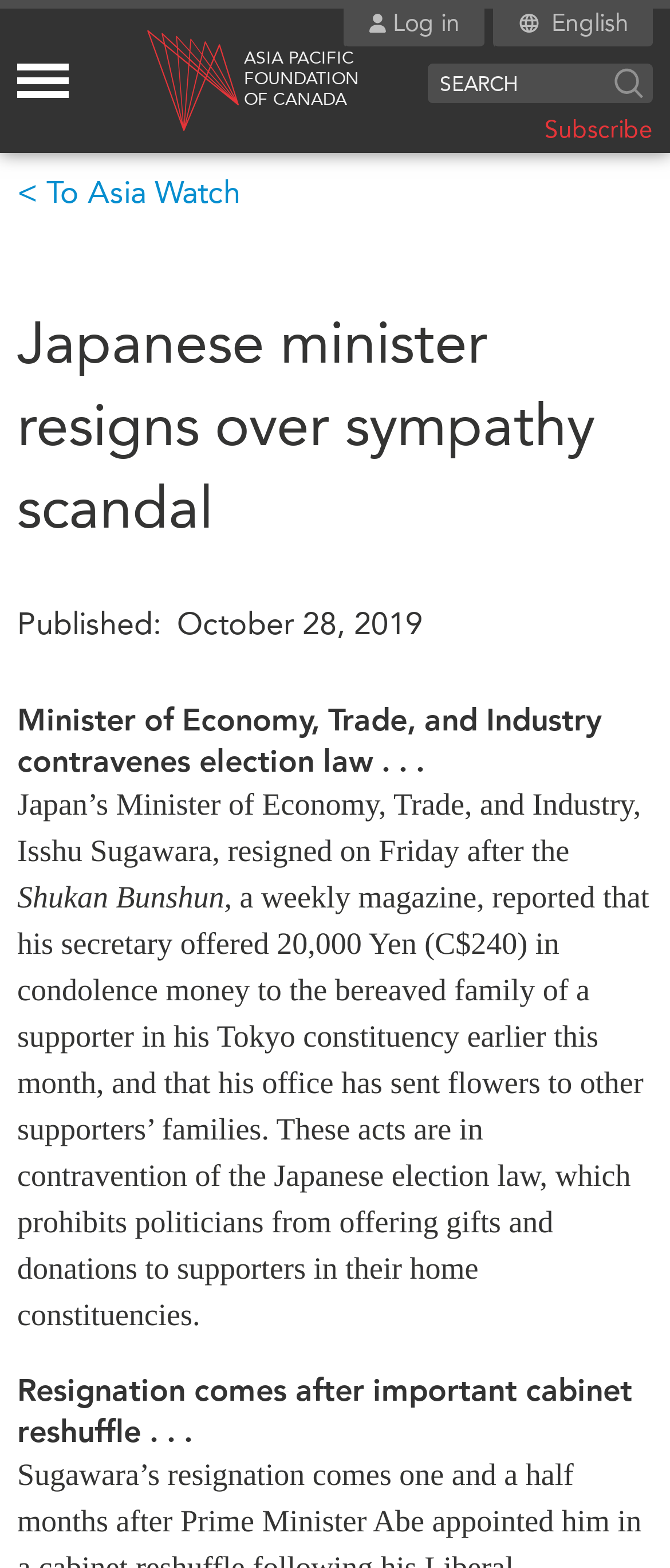Provide the bounding box coordinates of the HTML element described by the text: "title="Planetly: Carbon Management, Made Simple"".

None